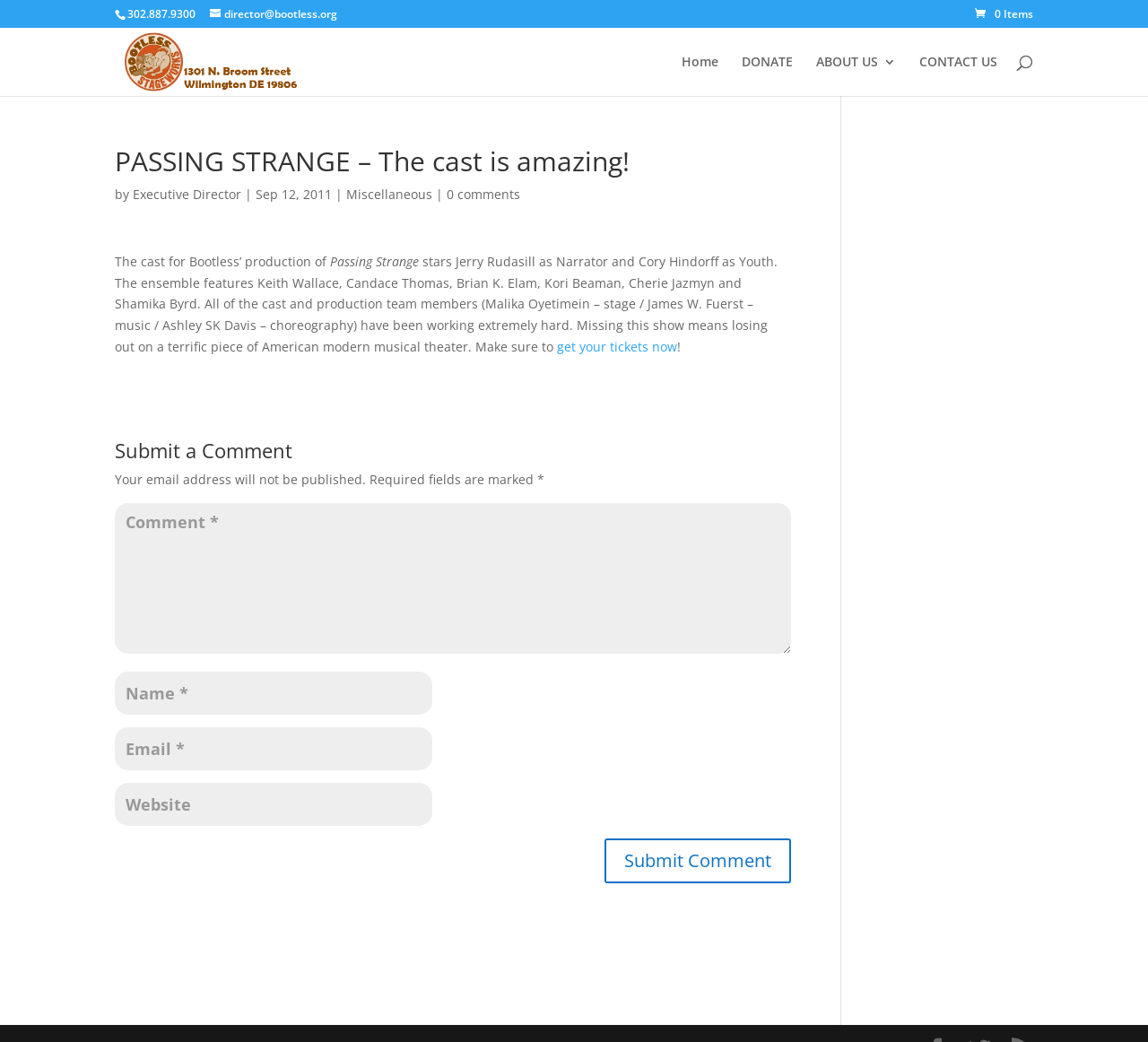Locate the bounding box coordinates of the element that needs to be clicked to carry out the instruction: "Search for something". The coordinates should be given as four float numbers ranging from 0 to 1, i.e., [left, top, right, bottom].

[0.157, 0.02, 0.877, 0.034]